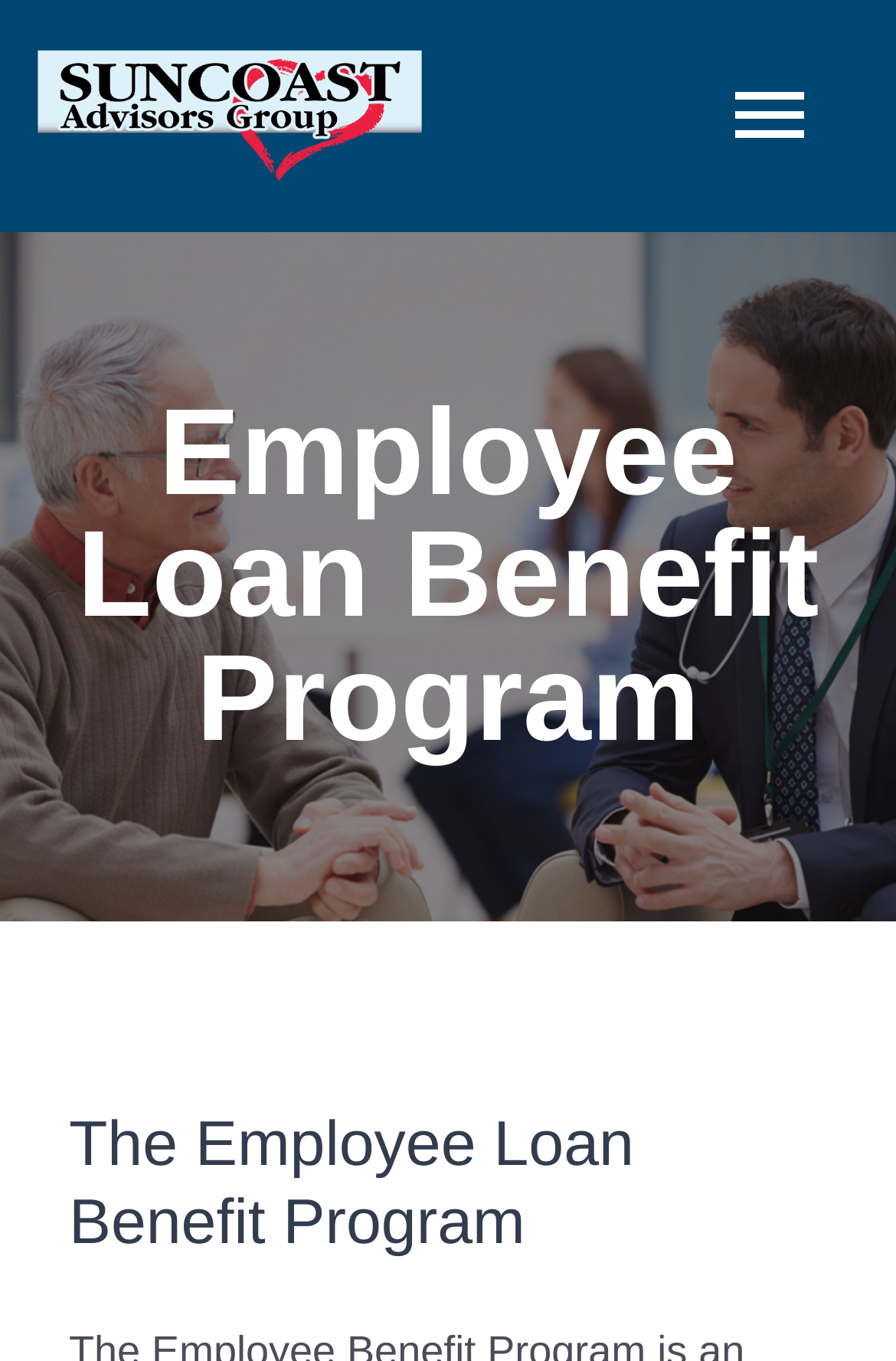Please specify the bounding box coordinates of the clickable section necessary to execute the following command: "Start Your Quote".

[0.0, 0.833, 1.0, 0.943]